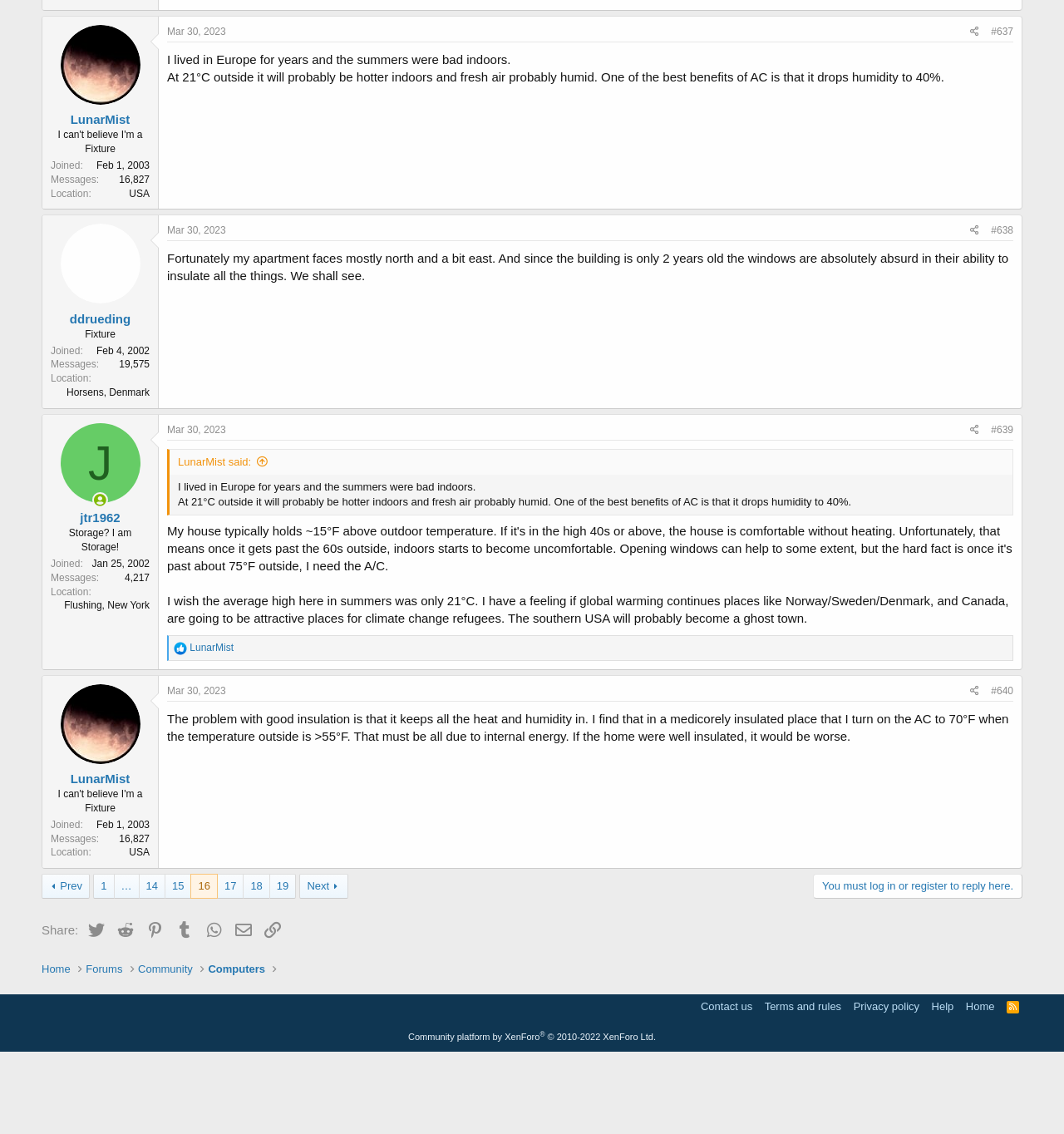Find the bounding box coordinates for the UI element that matches this description: "Contact us".

[0.655, 0.88, 0.71, 0.894]